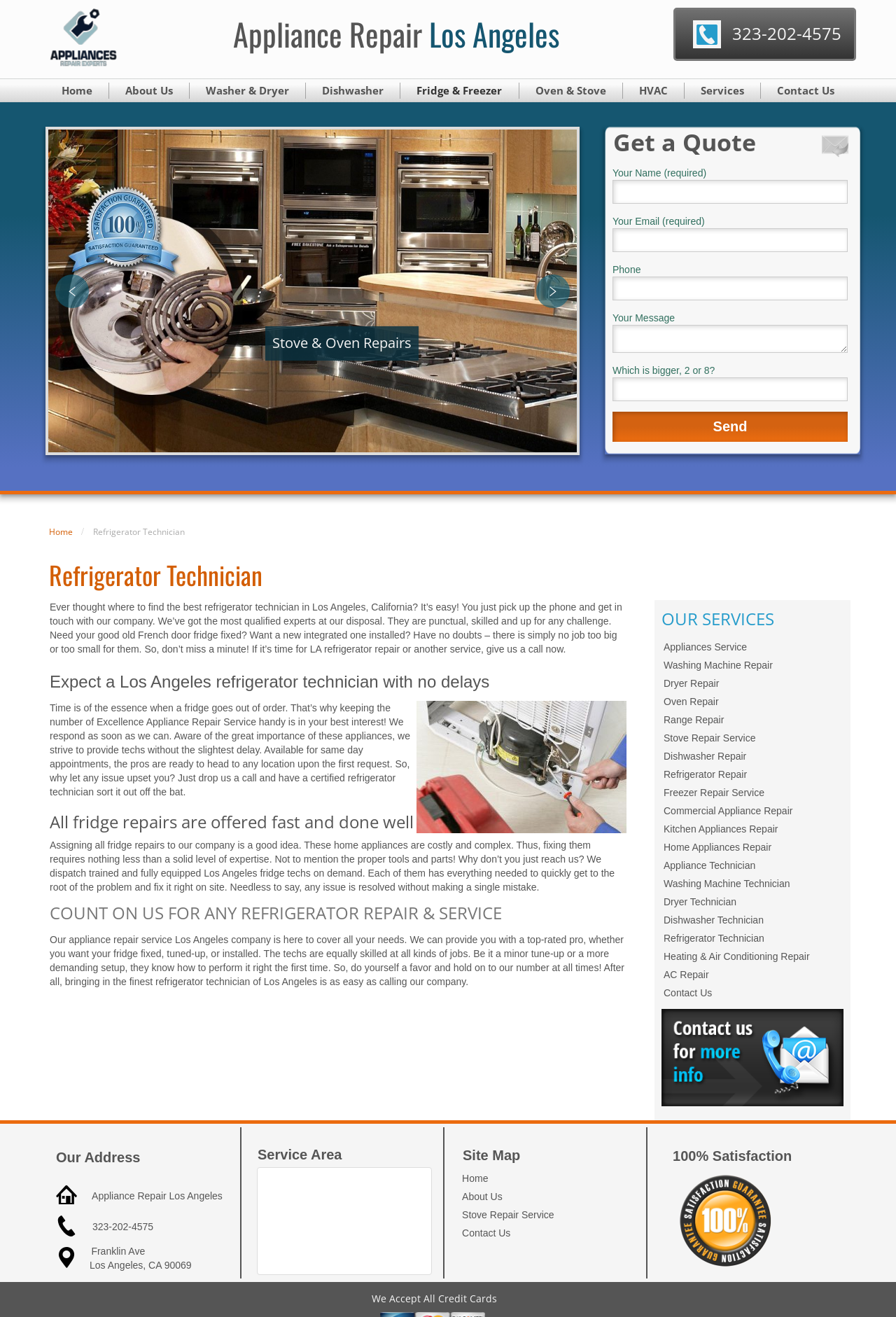Reply to the question with a single word or phrase:
What types of appliances can be repaired by this service?

Multiple types